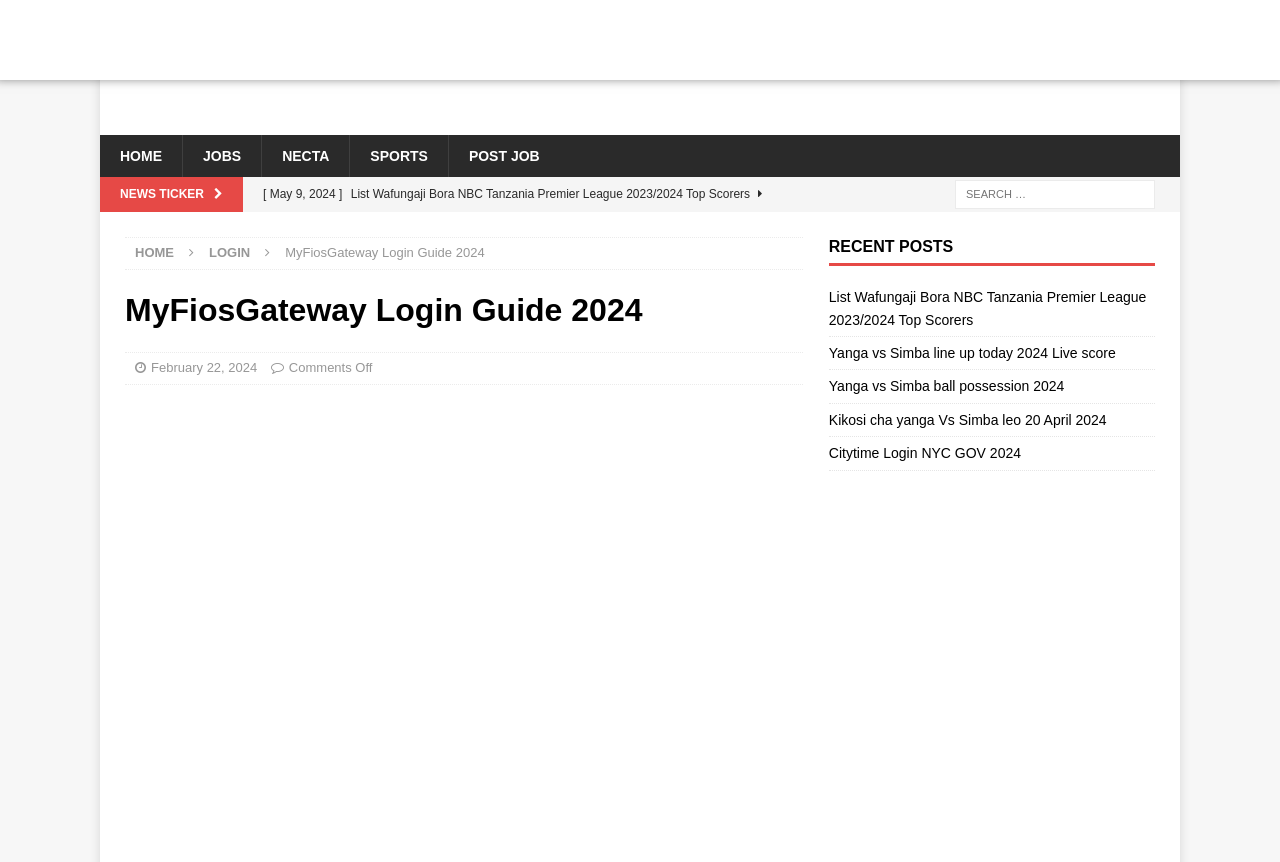Please specify the bounding box coordinates for the clickable region that will help you carry out the instruction: "click jobwikis logo".

[0.094, 0.111, 0.367, 0.129]